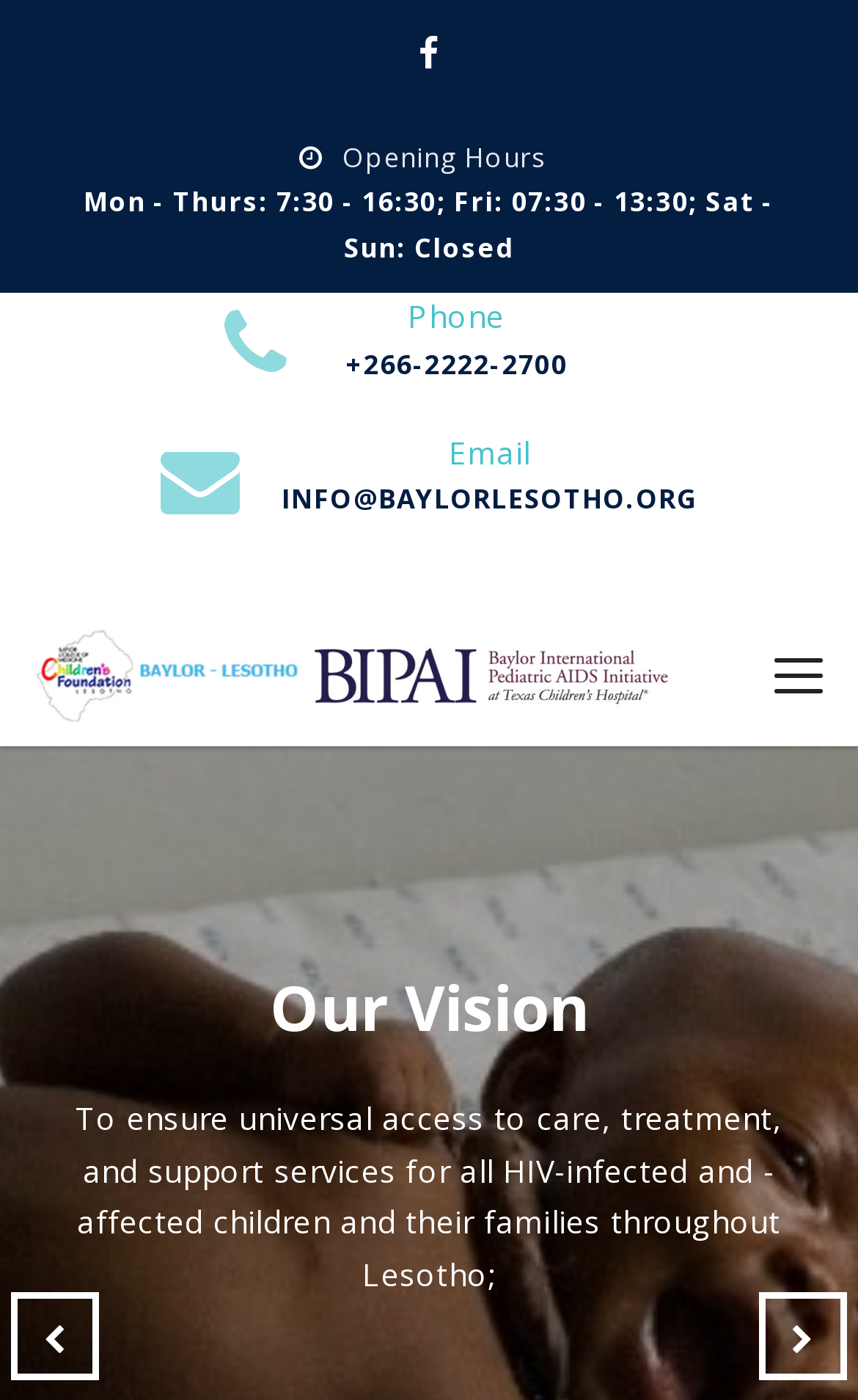Describe the webpage meticulously, covering all significant aspects.

The webpage is about BCMCF in Lesotho. At the top, there are four social media links, represented by icons, positioned horizontally next to each other. The first two icons are on the left side, while the other two are on the right side. Below these icons, there is a section displaying the organization's opening hours, which is divided into weekdays and weekends. 

To the right of the opening hours section, there is a contact information section, which includes a phone number and an email address. The phone number is prefixed with the label "Phone", and the email address is prefixed with the label "Email". 

On the left side of the page, there is a long horizontal link that spans almost the entire width of the page. Below this link, there is a prominent button. 

The main content of the page starts with a heading that reads "WELCOME TO BCMCFL". Below the heading, there is a paragraph of text that describes the organization's primary role, which is to provide comprehensive medical, social, psychosocial, and support services for HIV-infected children, adolescents, and their families nationwide.

At the bottom of the page, there are two more social media links, represented by icons, positioned on the left and right sides of the page, respectively.